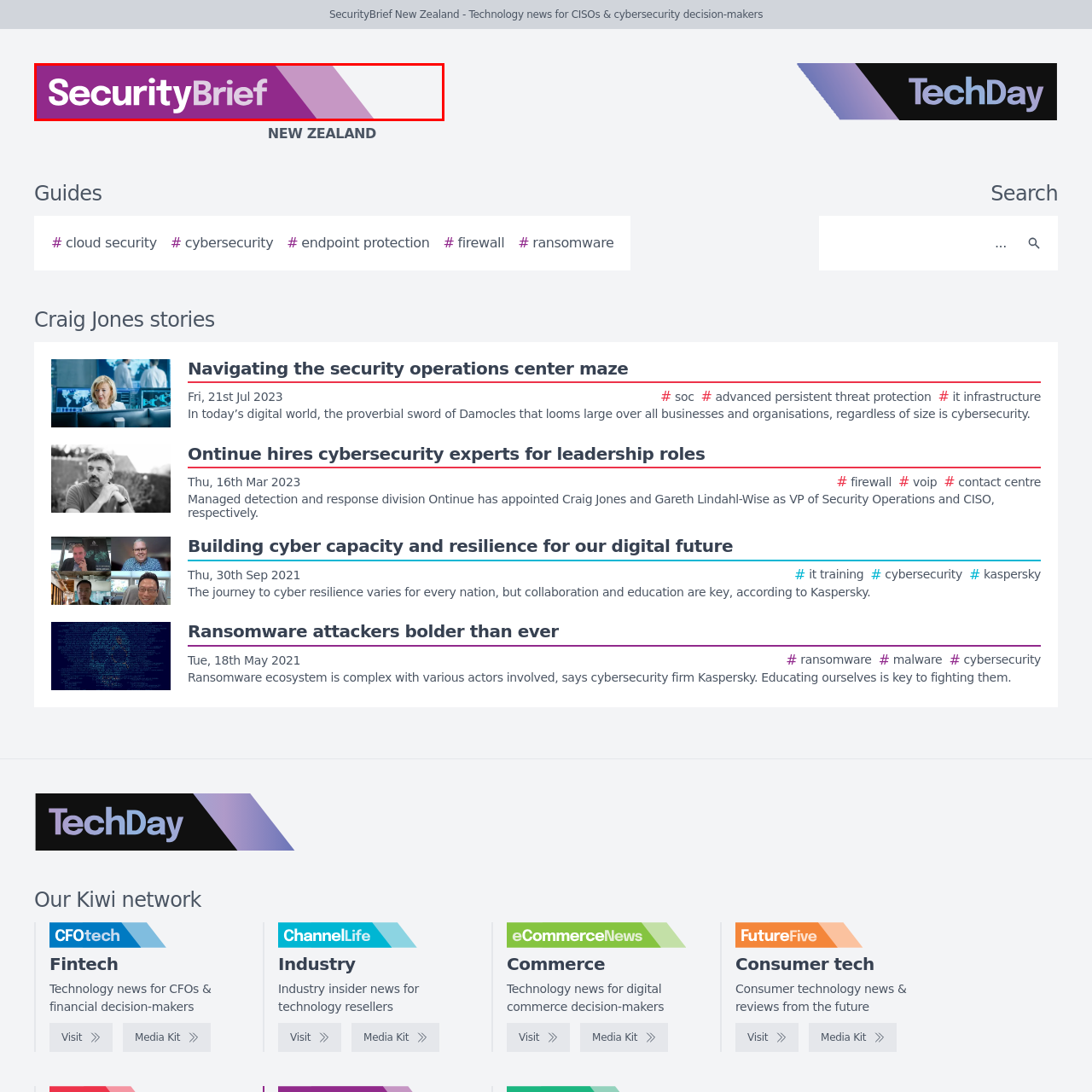Please review the portion of the image contained within the red boundary and provide a detailed answer to the subsequent question, referencing the image: Who is the primary target audience of SecurityBrief?

The caption highlights that SecurityBrief provides technology news tailored for Chief Information Security Officers (CISOs) and cybersecurity decision-makers, implying that they are the primary target audience of the platform.